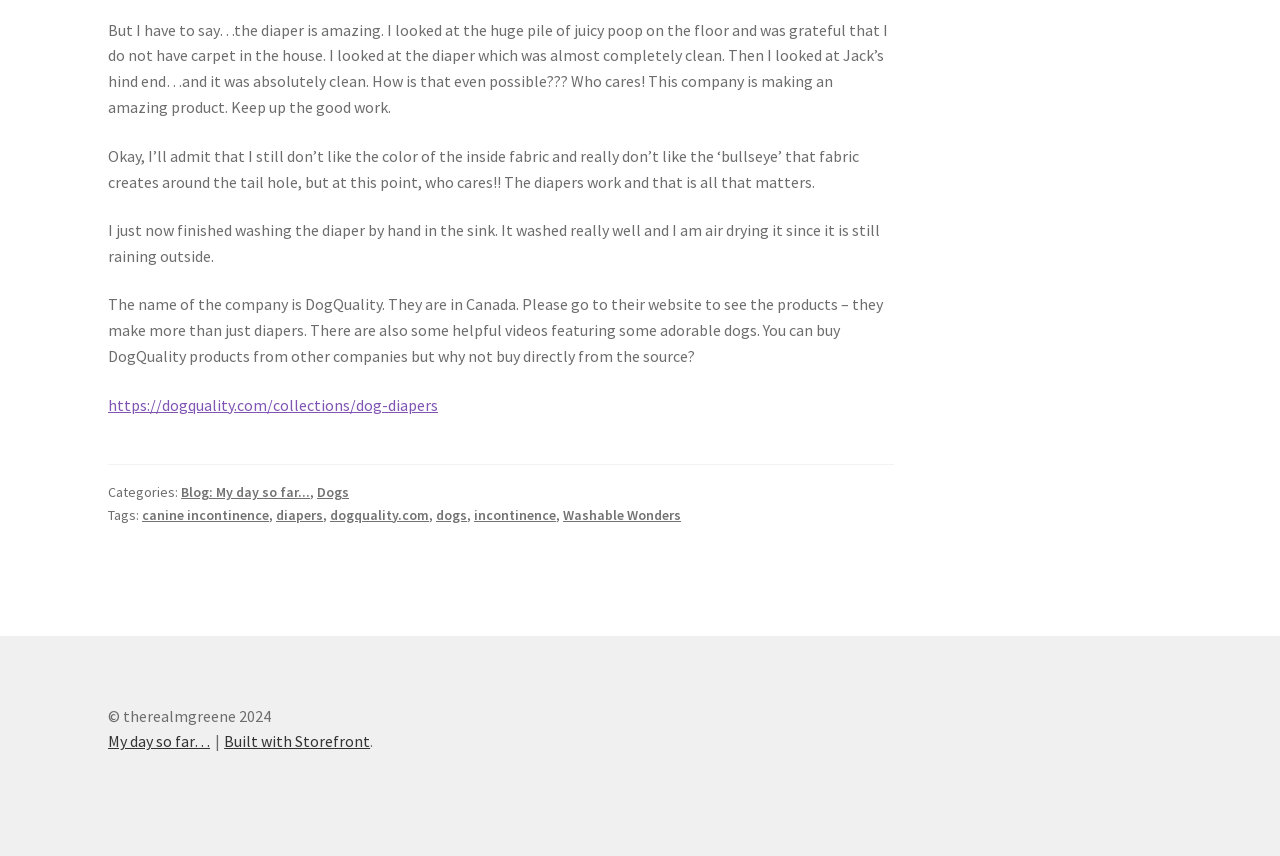Identify the bounding box coordinates for the UI element described as: "Blog: My day so far...". The coordinates should be provided as four floats between 0 and 1: [left, top, right, bottom].

[0.141, 0.564, 0.242, 0.585]